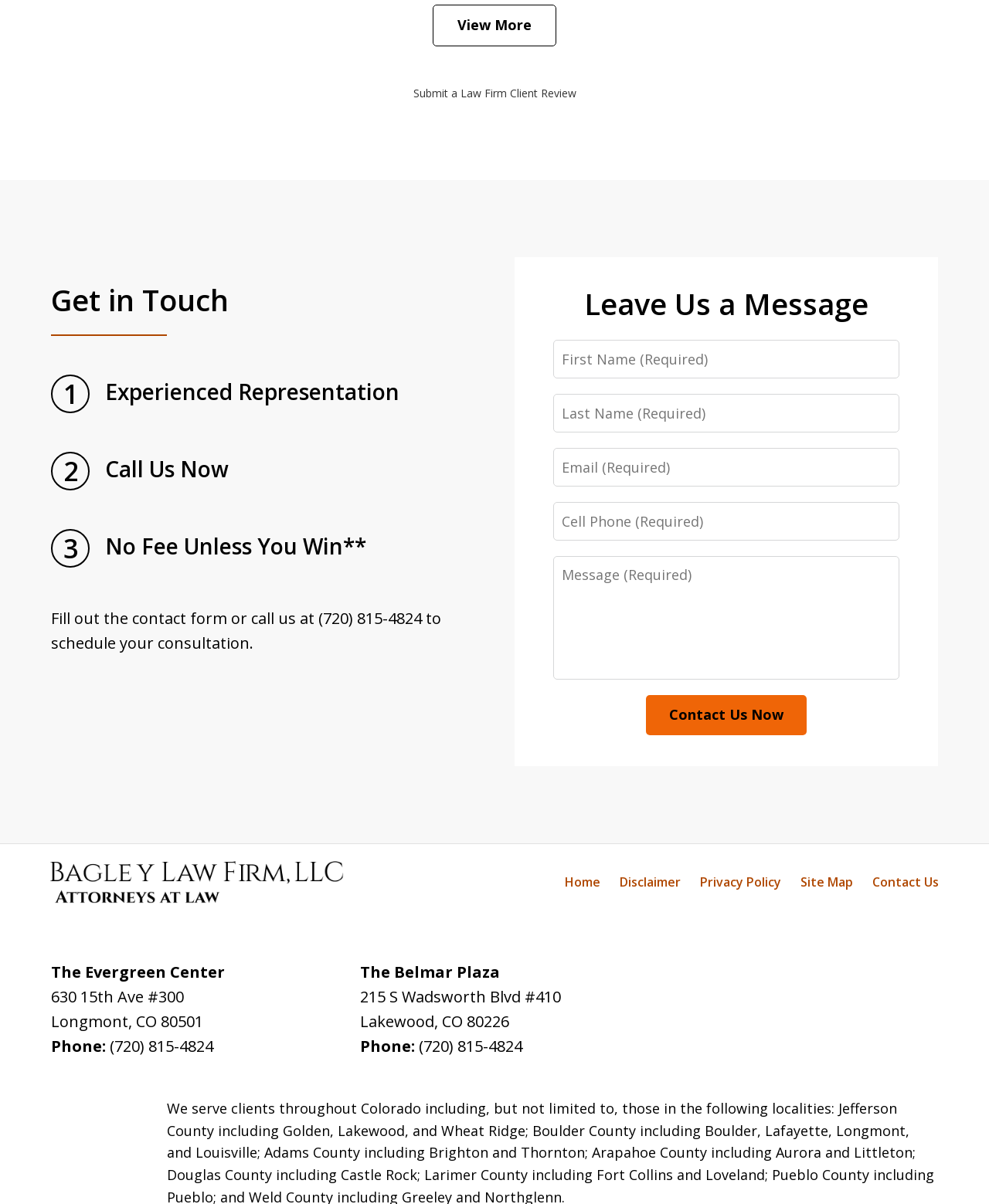Pinpoint the bounding box coordinates of the element that must be clicked to accomplish the following instruction: "Click the 'View More' link". The coordinates should be in the format of four float numbers between 0 and 1, i.e., [left, top, right, bottom].

[0.438, 0.004, 0.562, 0.038]